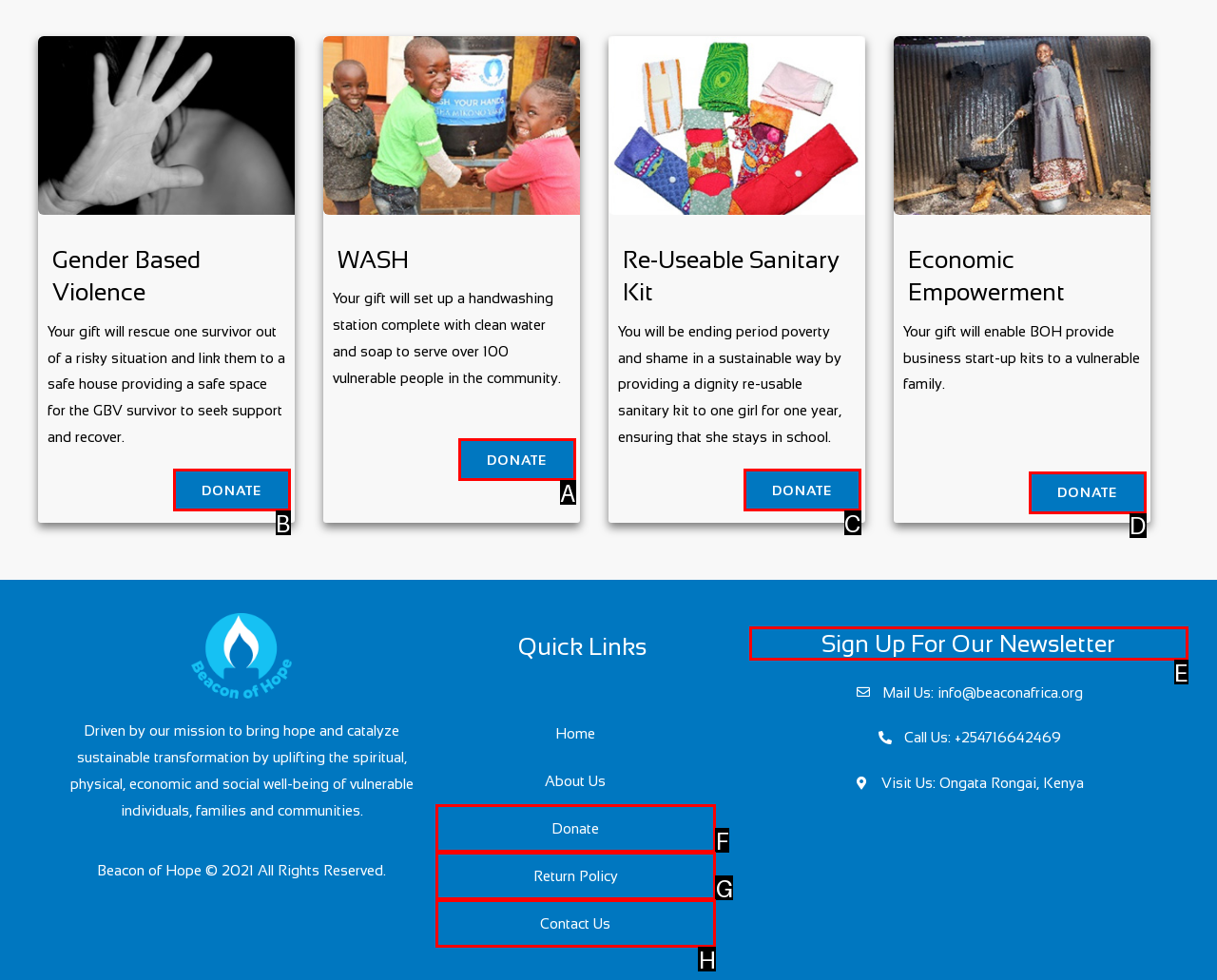Specify which UI element should be clicked to accomplish the task: Sign up for the newsletter. Answer with the letter of the correct choice.

E